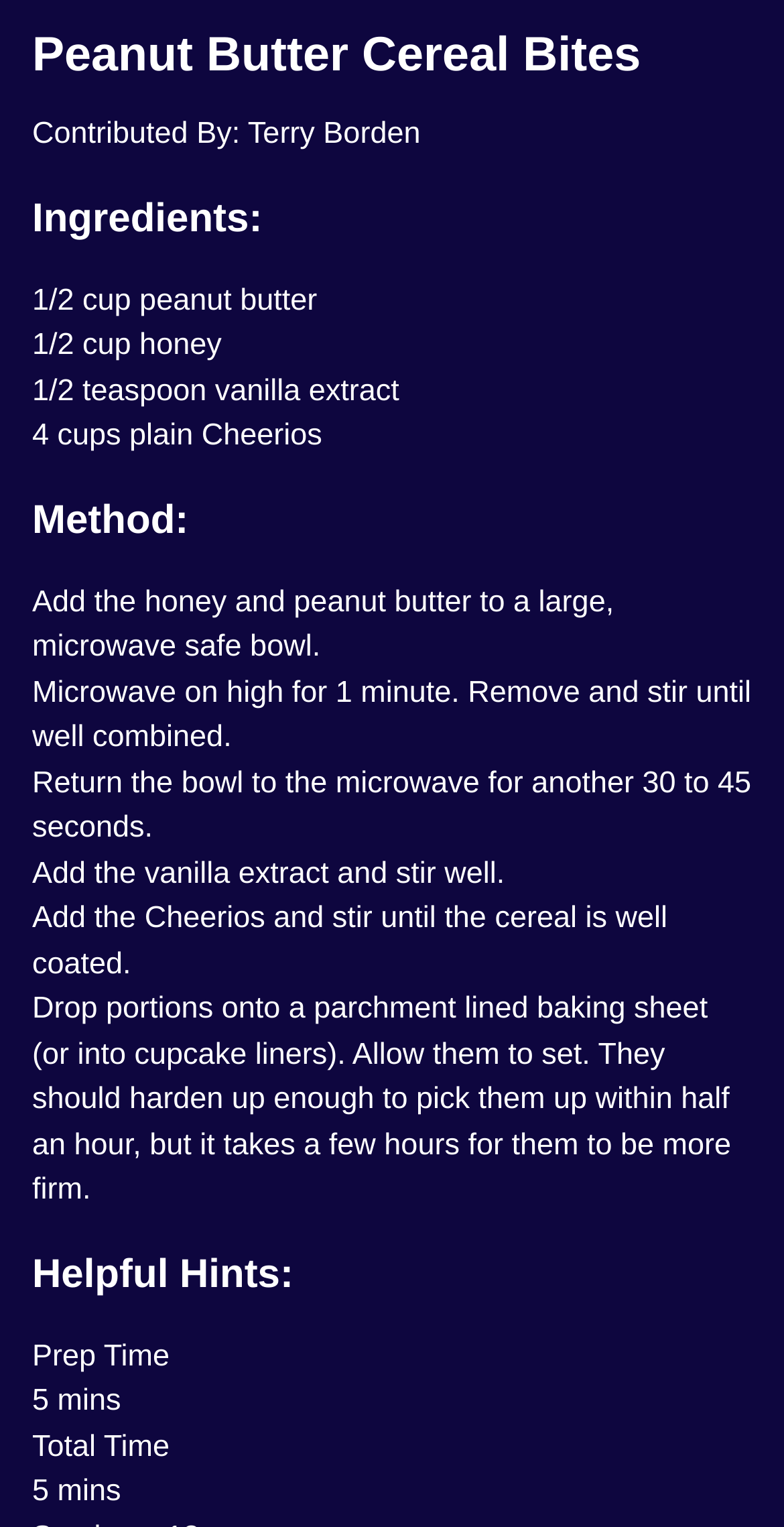What is the total preparation time?
Provide an in-depth answer to the question, covering all aspects.

I looked at the 'Total Time' section at the bottom of the recipe and found that the total preparation time is 5 minutes.